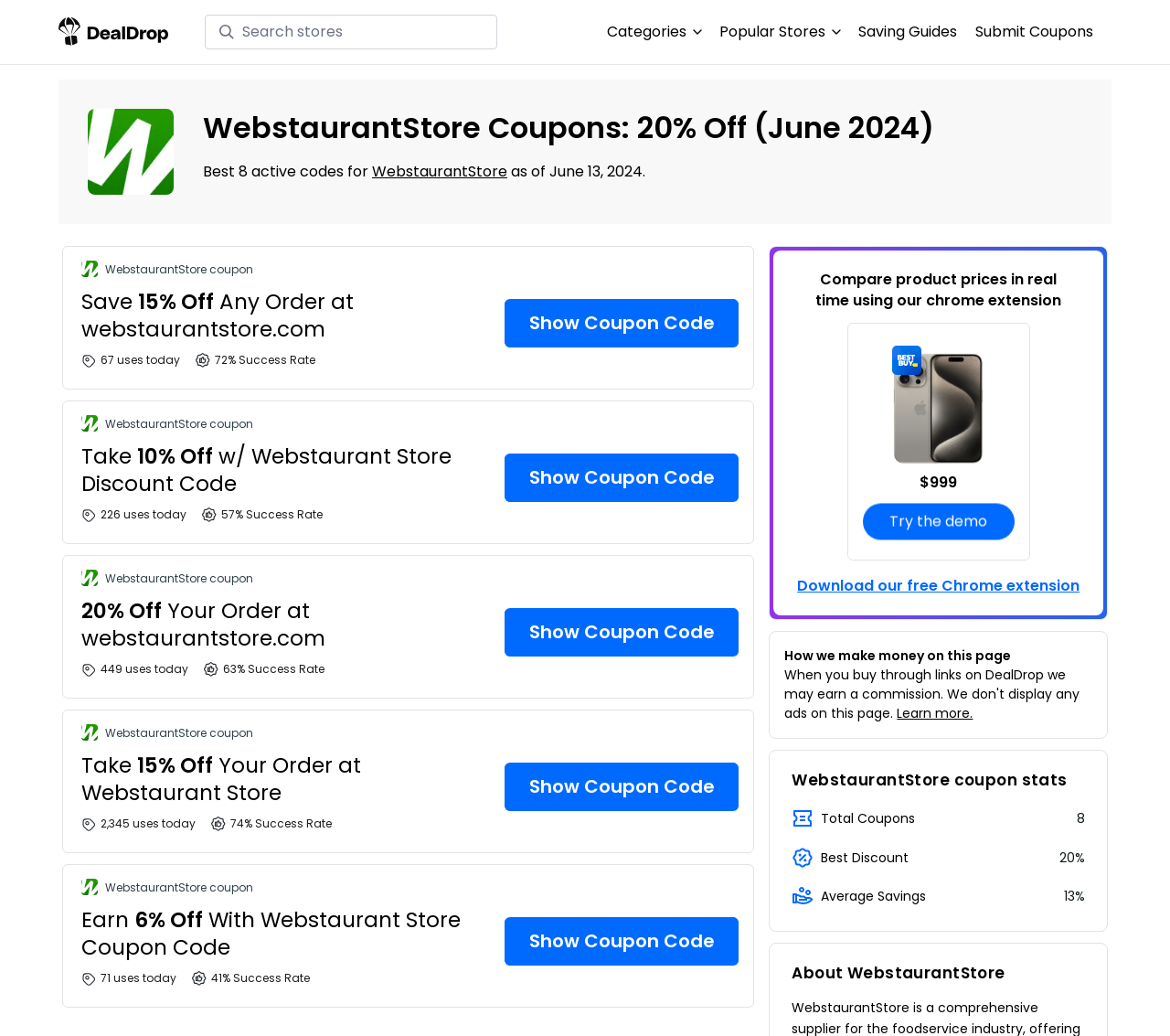Please identify the bounding box coordinates of the area that needs to be clicked to fulfill the following instruction: "Submit Coupons."

[0.834, 0.02, 0.934, 0.041]